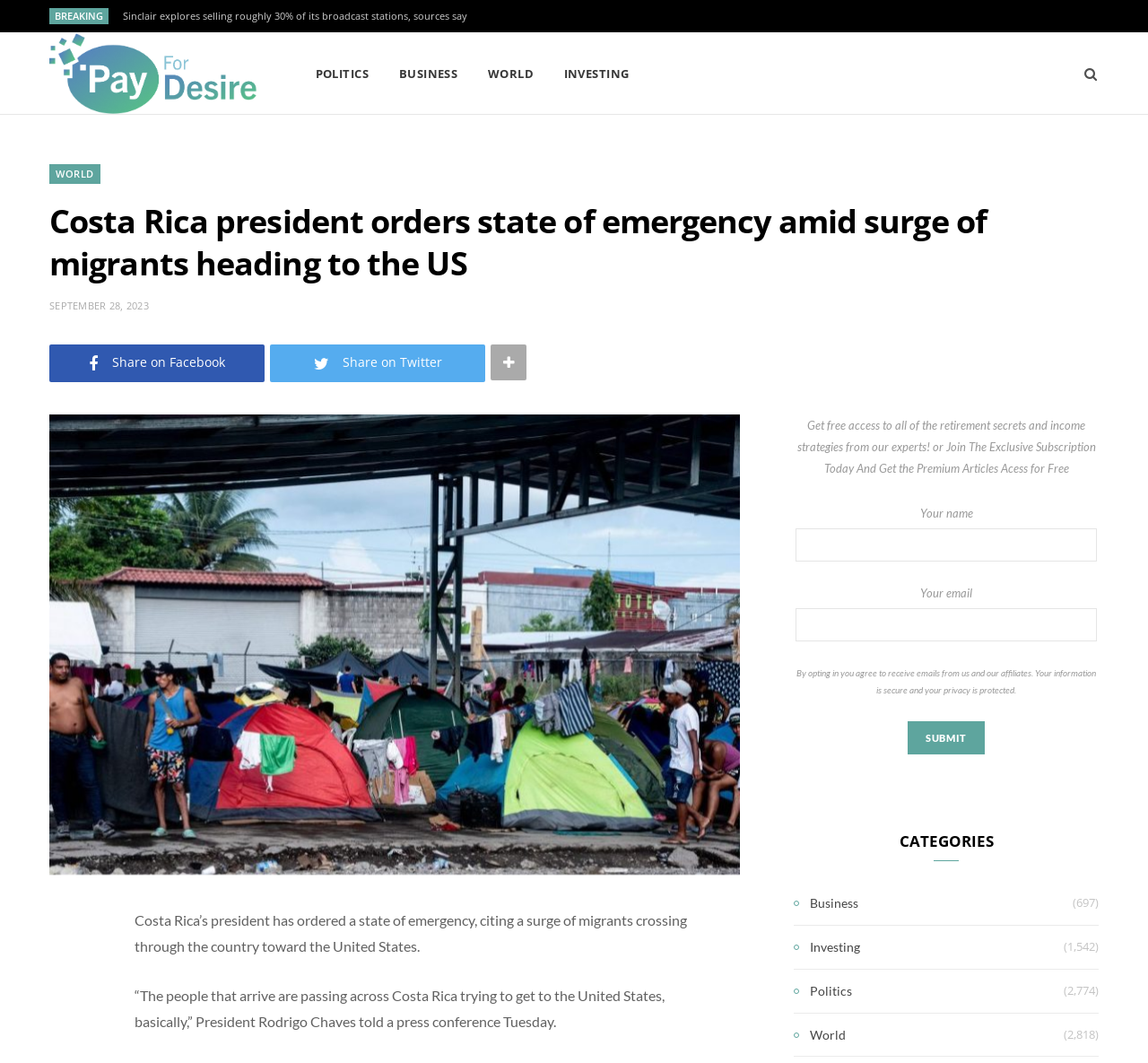Please locate the bounding box coordinates of the element that should be clicked to achieve the given instruction: "Click on the 'WORLD' category".

[0.691, 0.963, 0.737, 0.983]